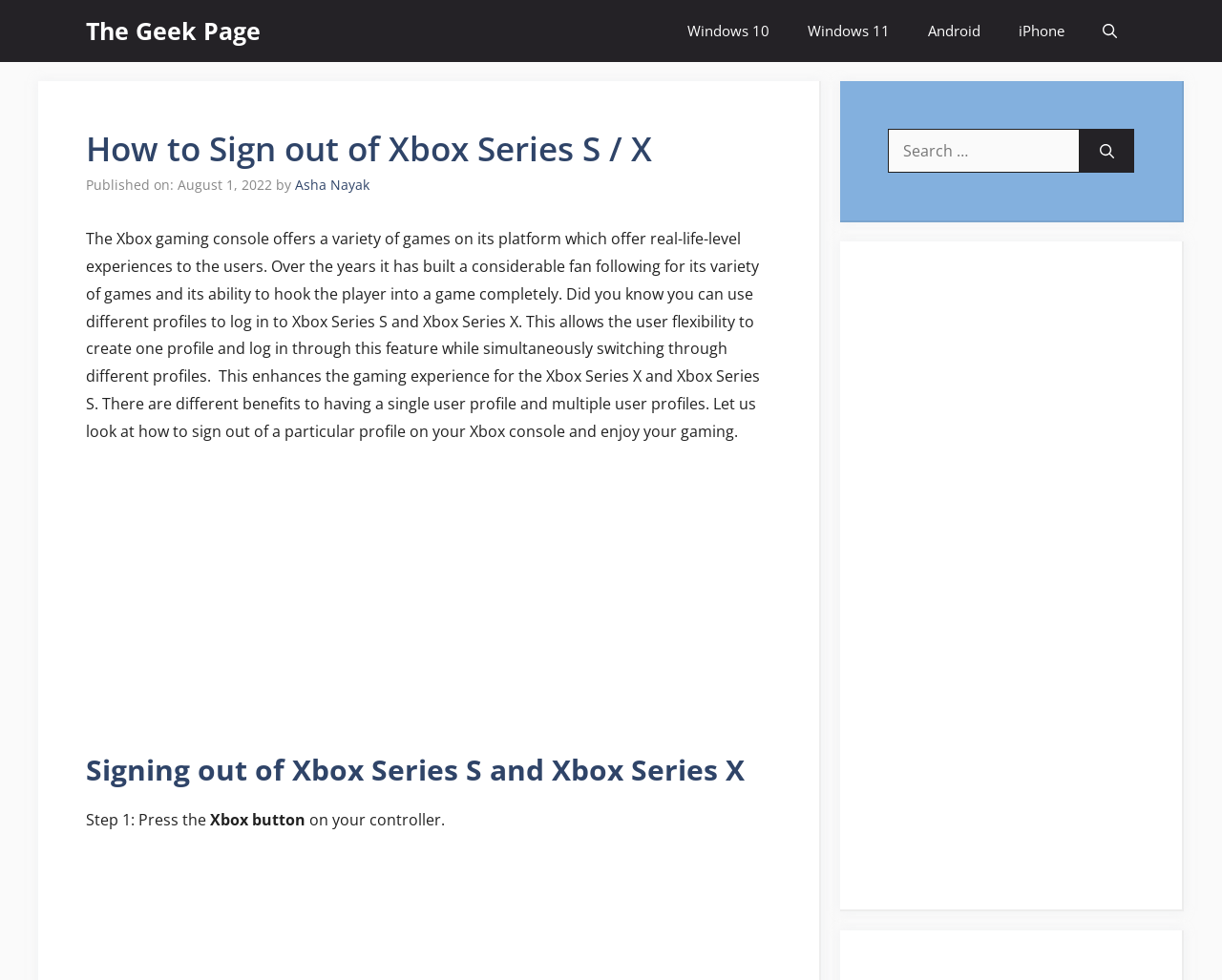Please locate the bounding box coordinates of the element that should be clicked to complete the given instruction: "Click on Asha Nayak link".

[0.241, 0.179, 0.302, 0.197]